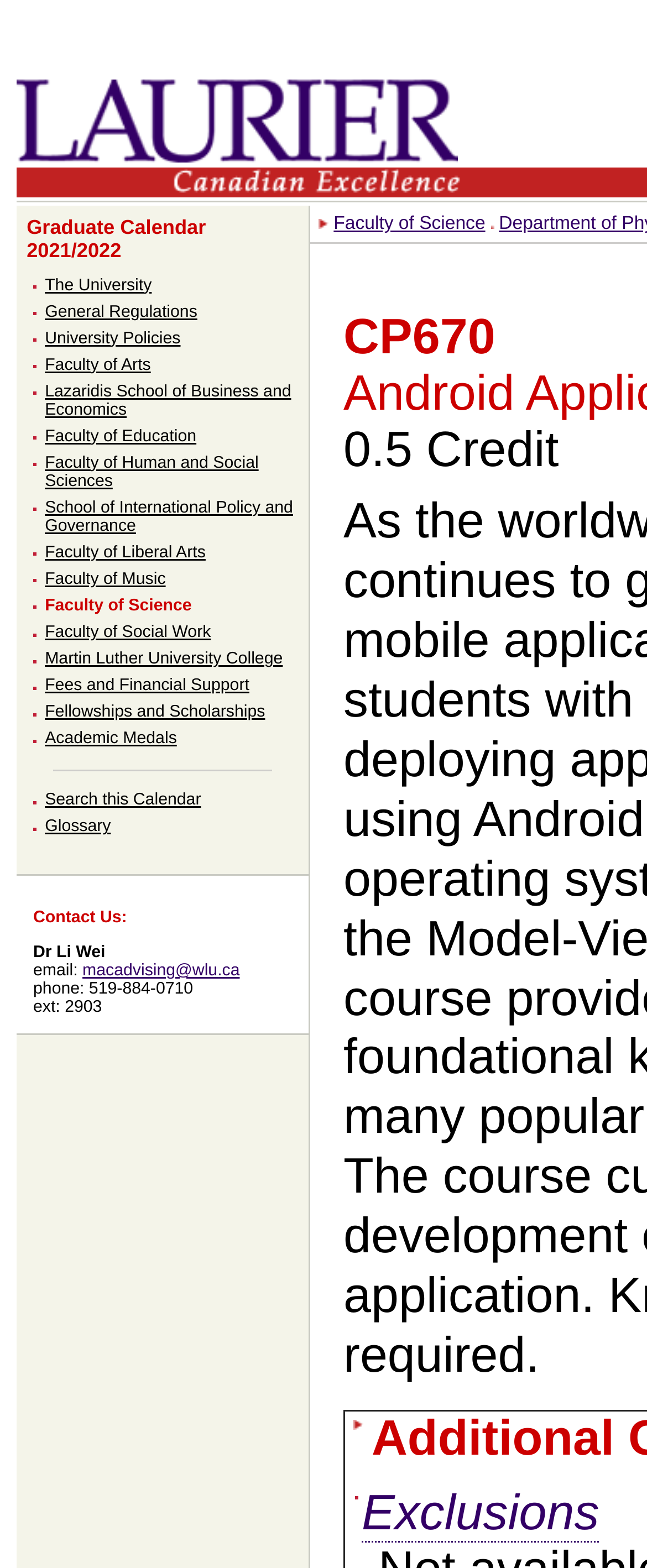What is the link to search the calendar?
Could you answer the question with a detailed and thorough explanation?

The link to search the calendar can be found in the middle of the webpage, where it is written 'Search this Calendar' in a horizontal list of links.